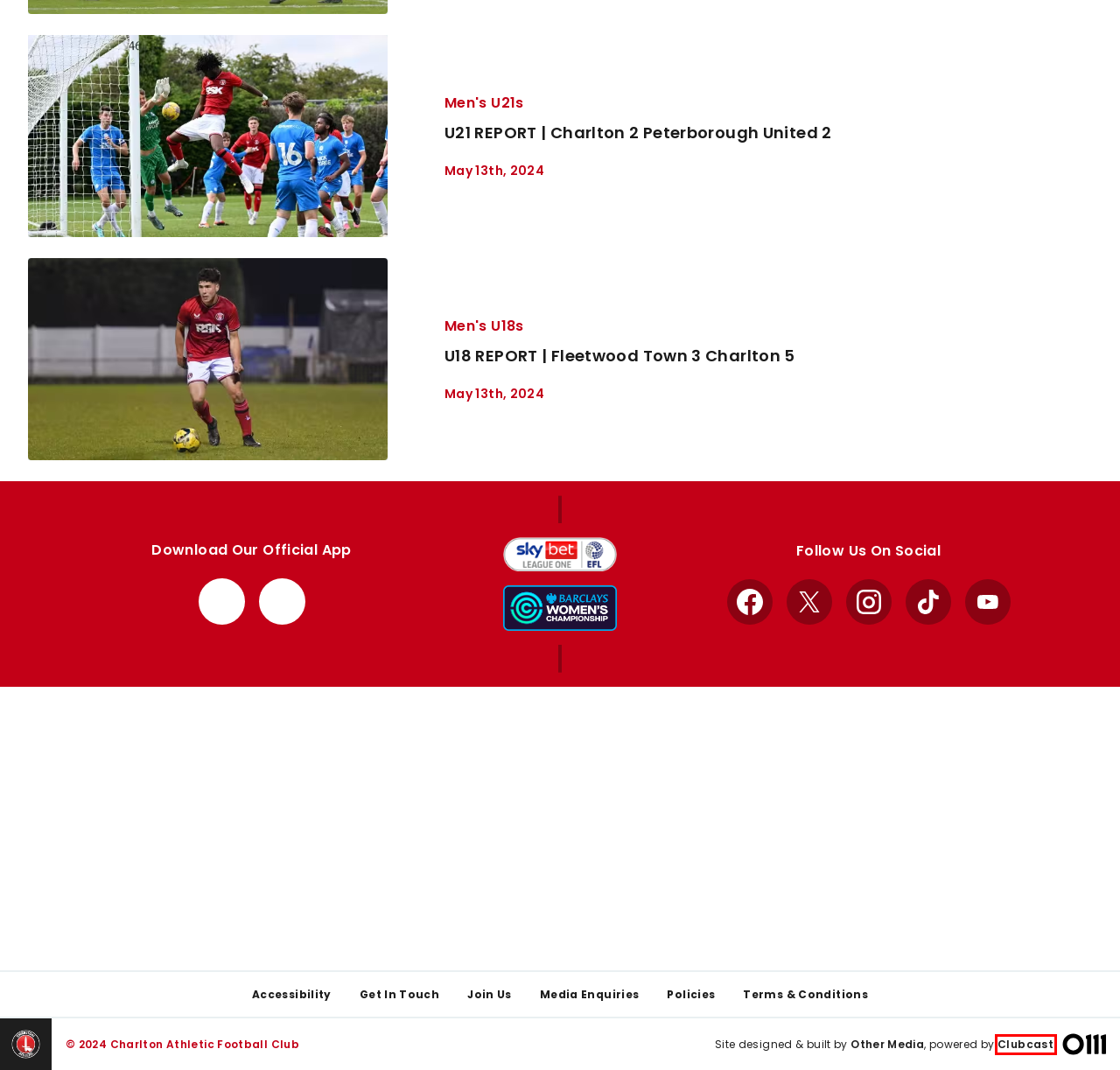You are given a screenshot of a webpage with a red bounding box around an element. Choose the most fitting webpage description for the page that appears after clicking the element within the red bounding box. Here are the candidates:
A. MatchWornShirt
B. Digital Strategy Agency London : Other Media
C. Valley Gold - Supporting the future of Charlton Athletic
D. Welcome to the University of Greenwich, London
E. U18 REPORT | Fleetwood Town 3 Charlton 5 | Charlton Athletic Football Club
F. Castore | Precision Performance Sportswear
G. ‎Charlton Athletic on the App Store
H. Clubcast : Other Media

H